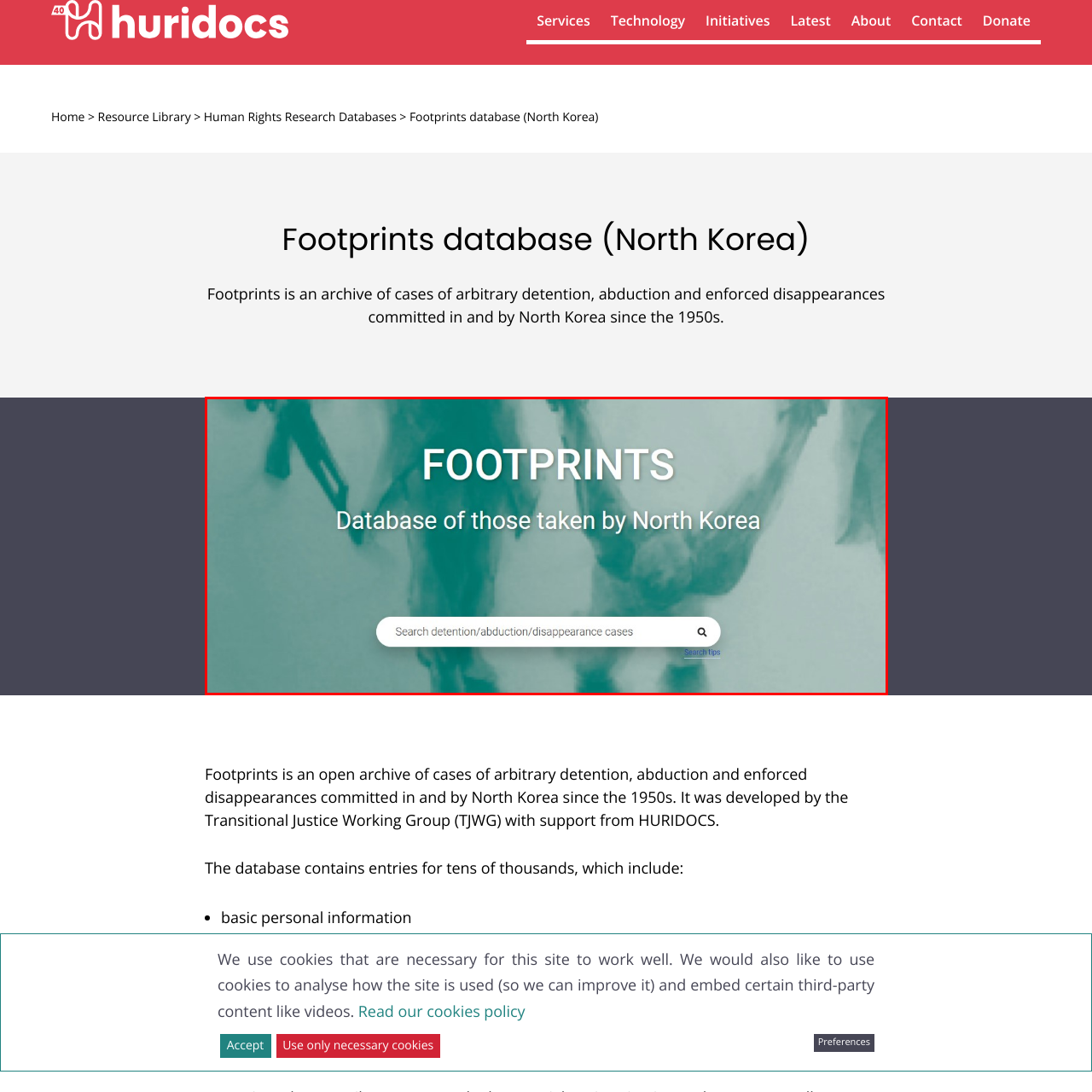What is the purpose of the search bar?
Focus on the image highlighted by the red bounding box and deliver a thorough explanation based on what you see.

The search bar is located below the title, inviting users to inquire about specific cases, which highlights the database's interactive capacity and allows users to access comprehensive information on individuals taken by North Korean authorities.